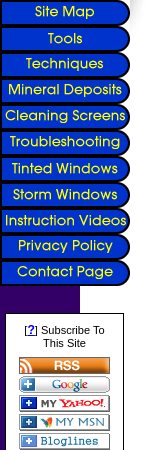Provide a single word or phrase answer to the question: 
What is the purpose of the icons adjacent to each link?

Visual assistance